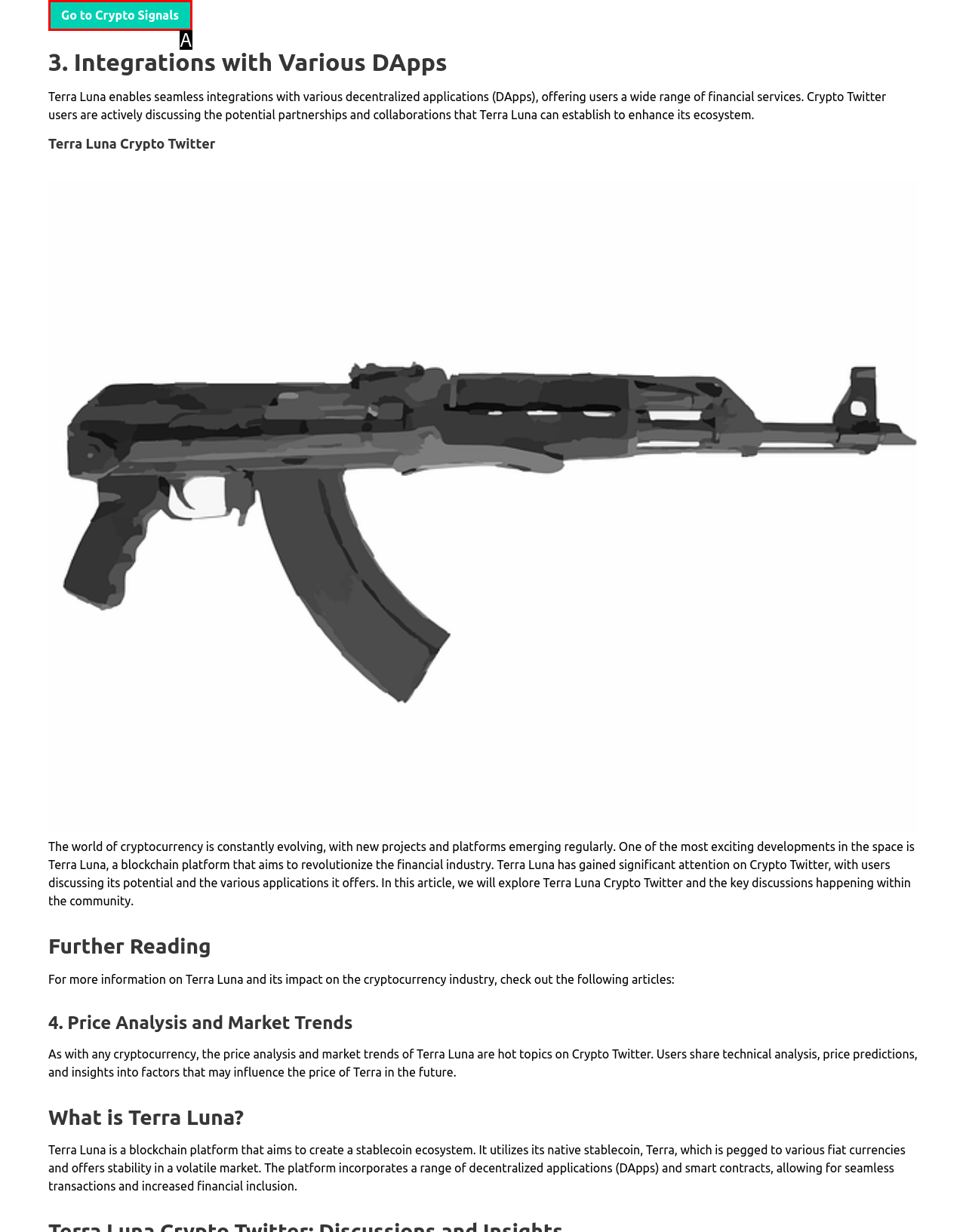Choose the option that best matches the description: Go to Crypto Signals
Indicate the letter of the matching option directly.

A